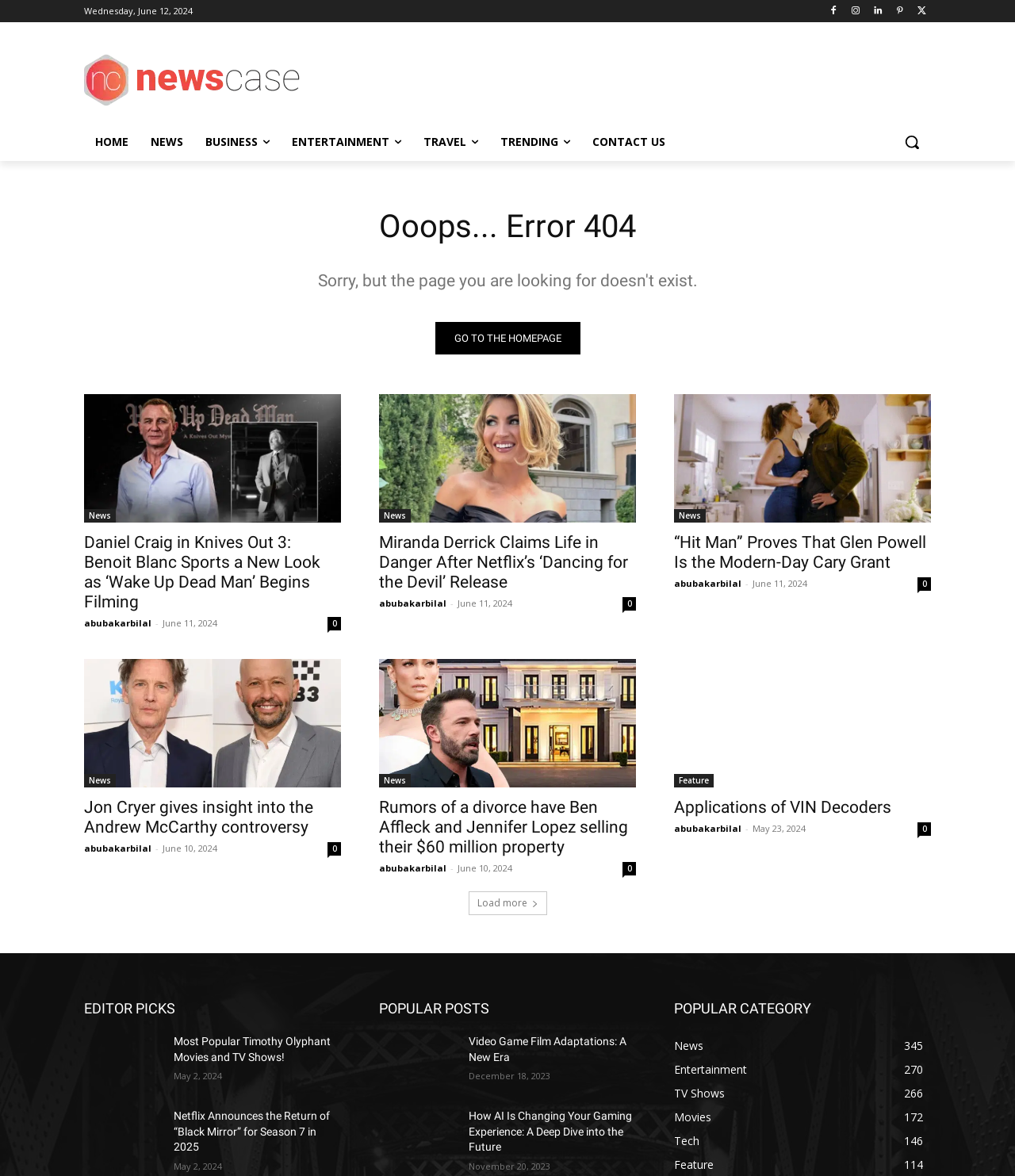What is the current date?
Refer to the image and give a detailed answer to the query.

The current date is obtained from the StaticText element at the top of the webpage, which displays the date as 'Wednesday, June 12, 2024'.